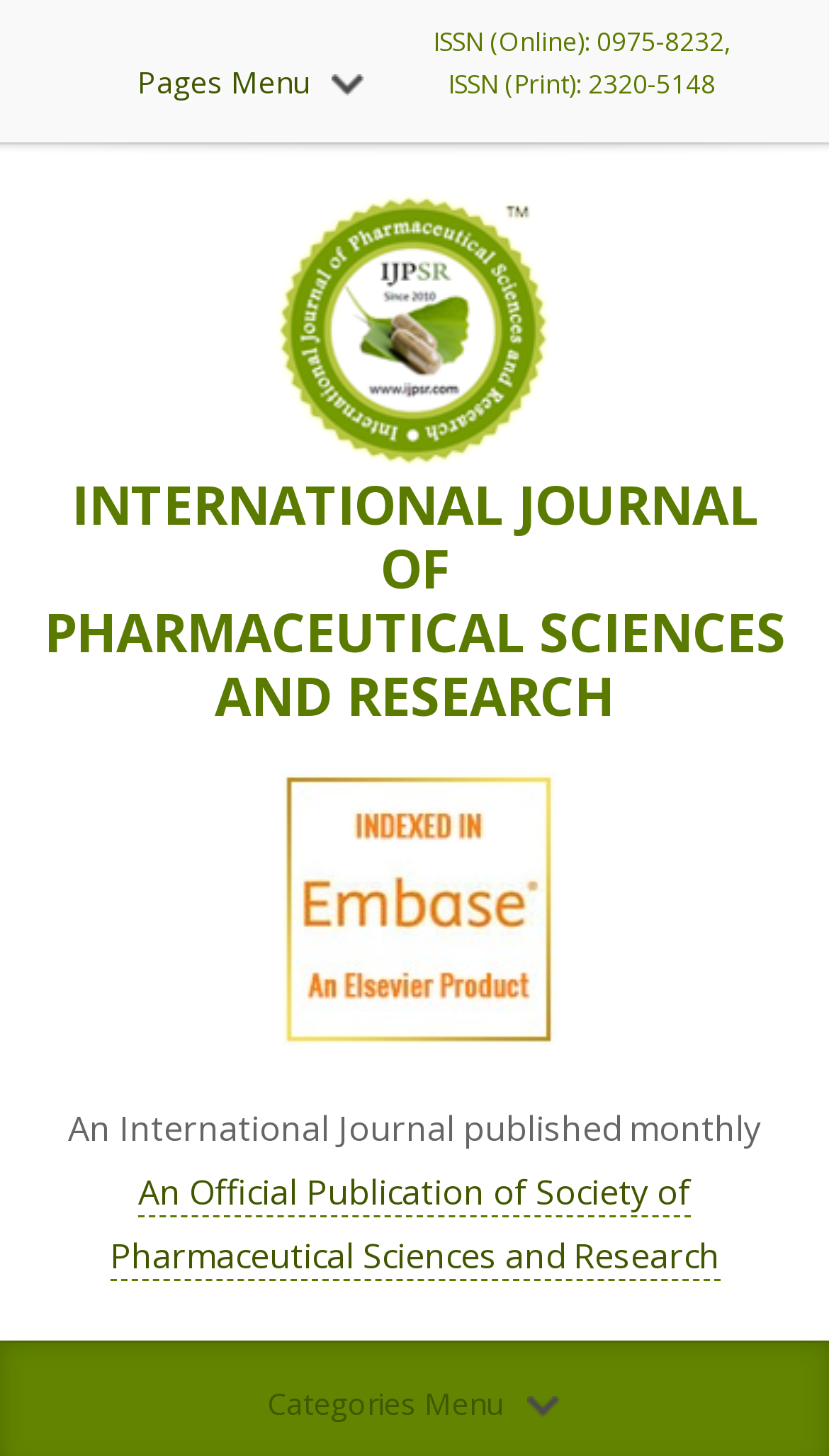Respond to the question below with a single word or phrase:
What is the ISSN number of the journal?

0975-8232